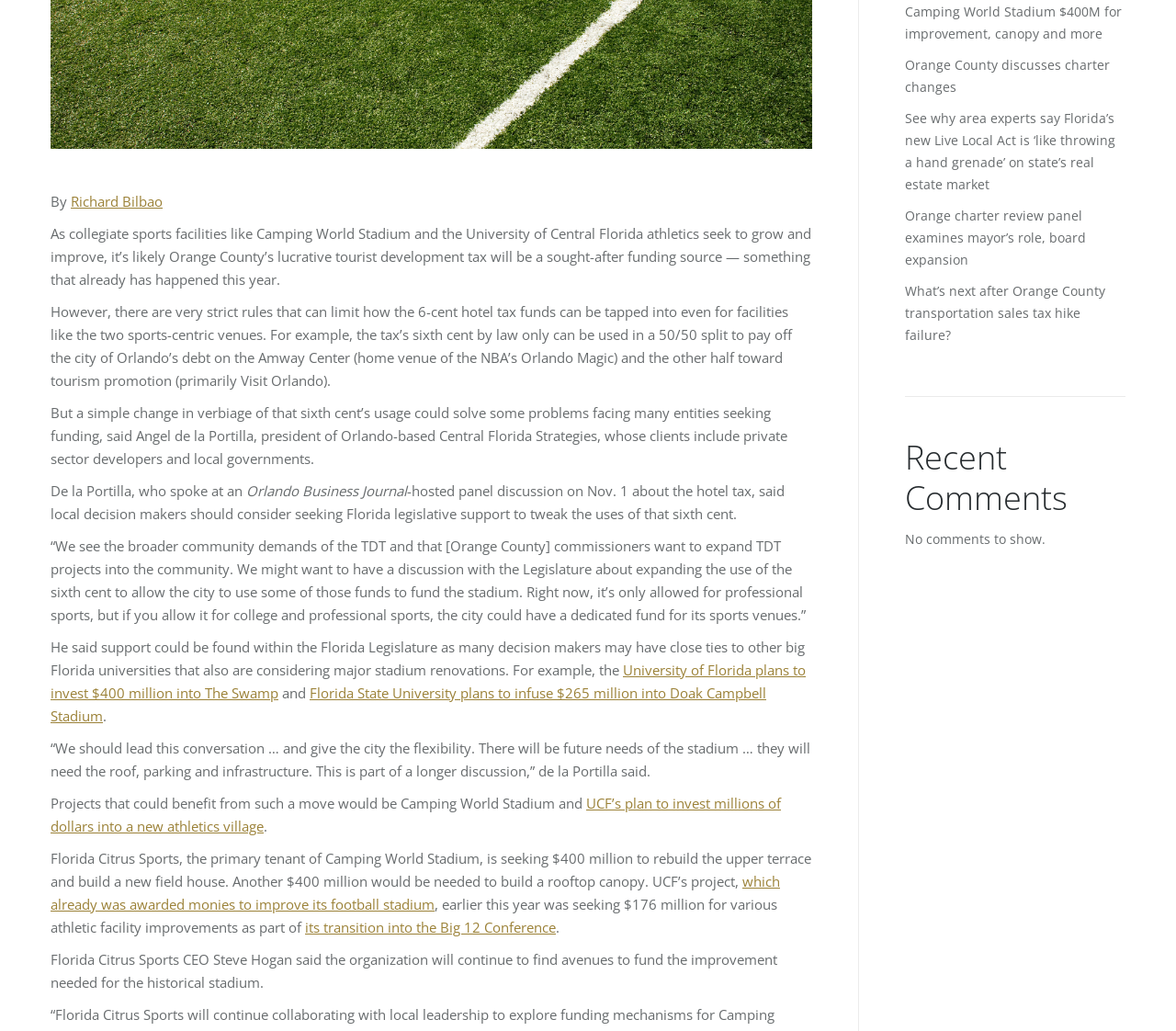Using floating point numbers between 0 and 1, provide the bounding box coordinates in the format (top-left x, top-left y, bottom-right x, bottom-right y). Locate the UI element described here: Orange County discusses charter changes

[0.77, 0.054, 0.944, 0.093]